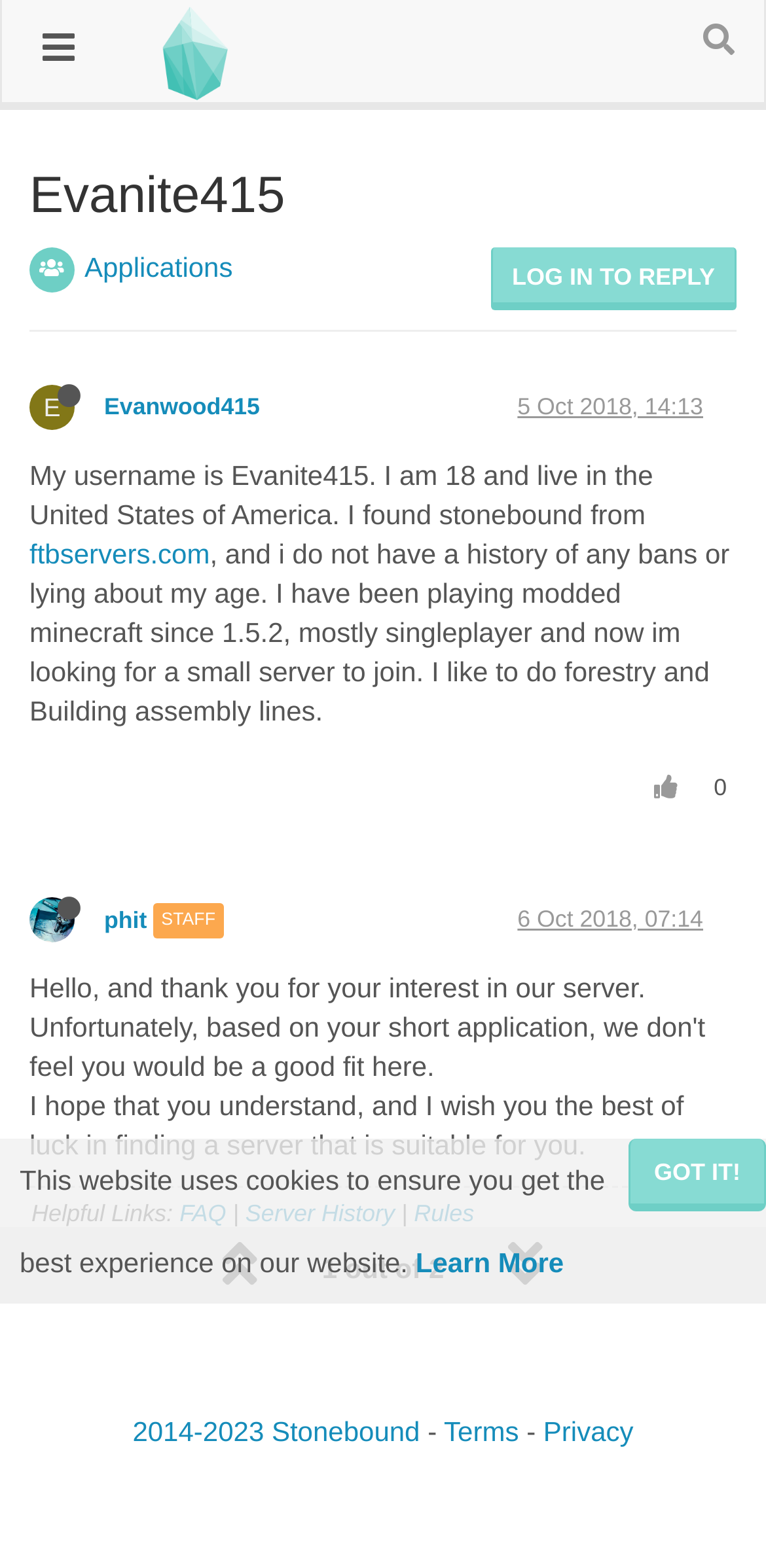Please identify the bounding box coordinates of the area that needs to be clicked to fulfill the following instruction: "View applications."

[0.11, 0.16, 0.304, 0.18]